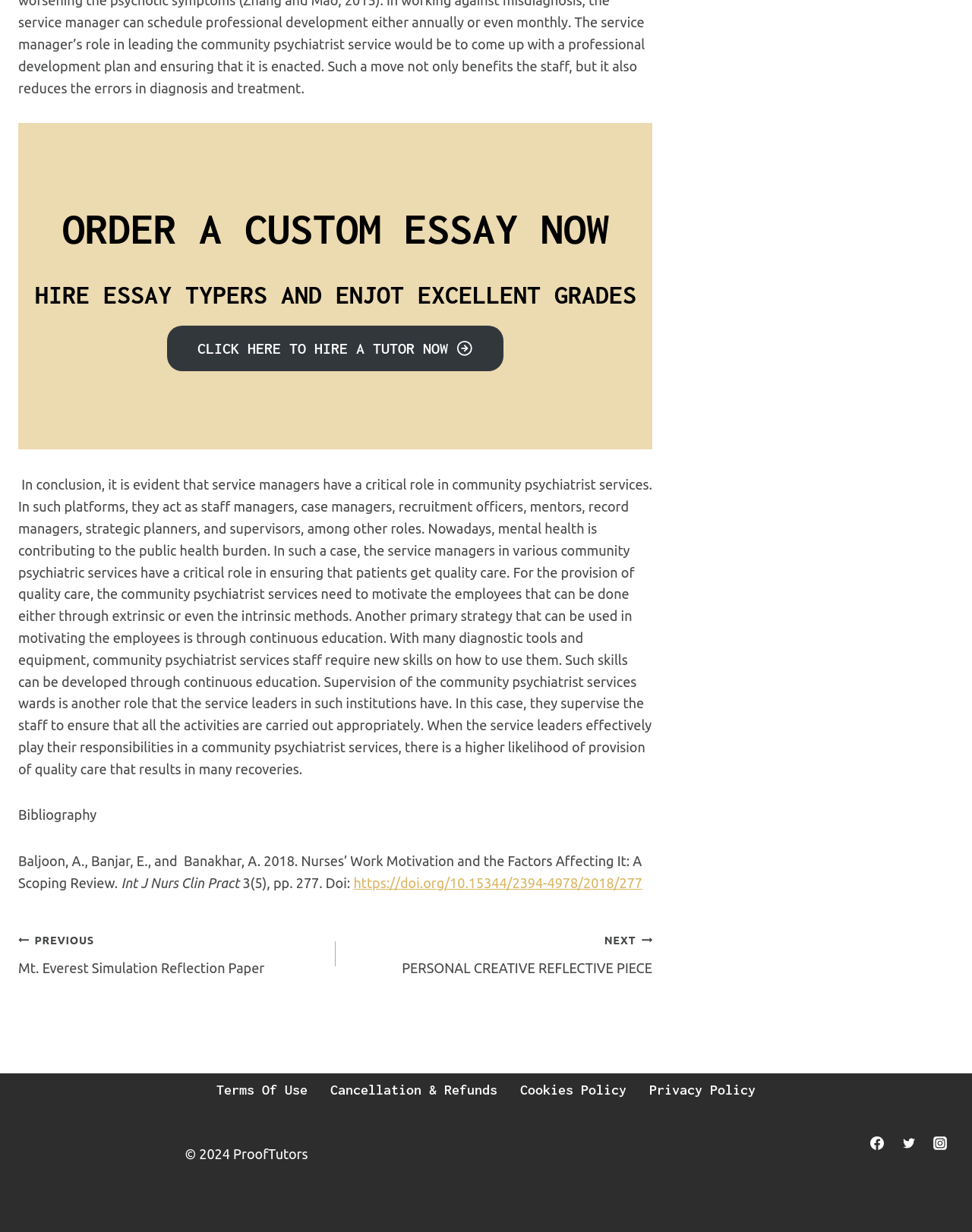Based on what you see in the screenshot, provide a thorough answer to this question: What is the purpose of continuous education in community psychiatrist services?

Continuous education is mentioned as a primary strategy to motivate employees in community psychiatrist services. This is because staff require new skills on how to use diagnostic tools and equipment, which can be developed through continuous education.